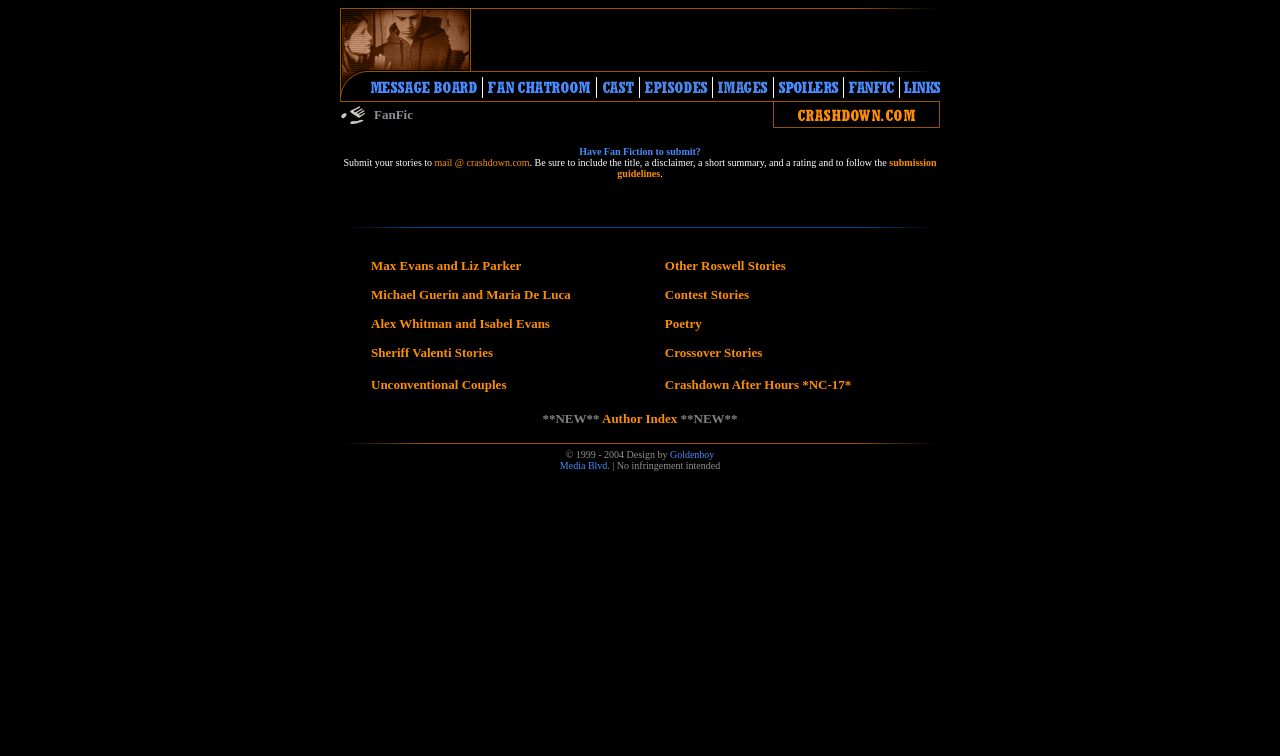Identify the bounding box coordinates of the section that should be clicked to achieve the task described: "Click the link to submit fan fiction".

[0.34, 0.208, 0.414, 0.222]